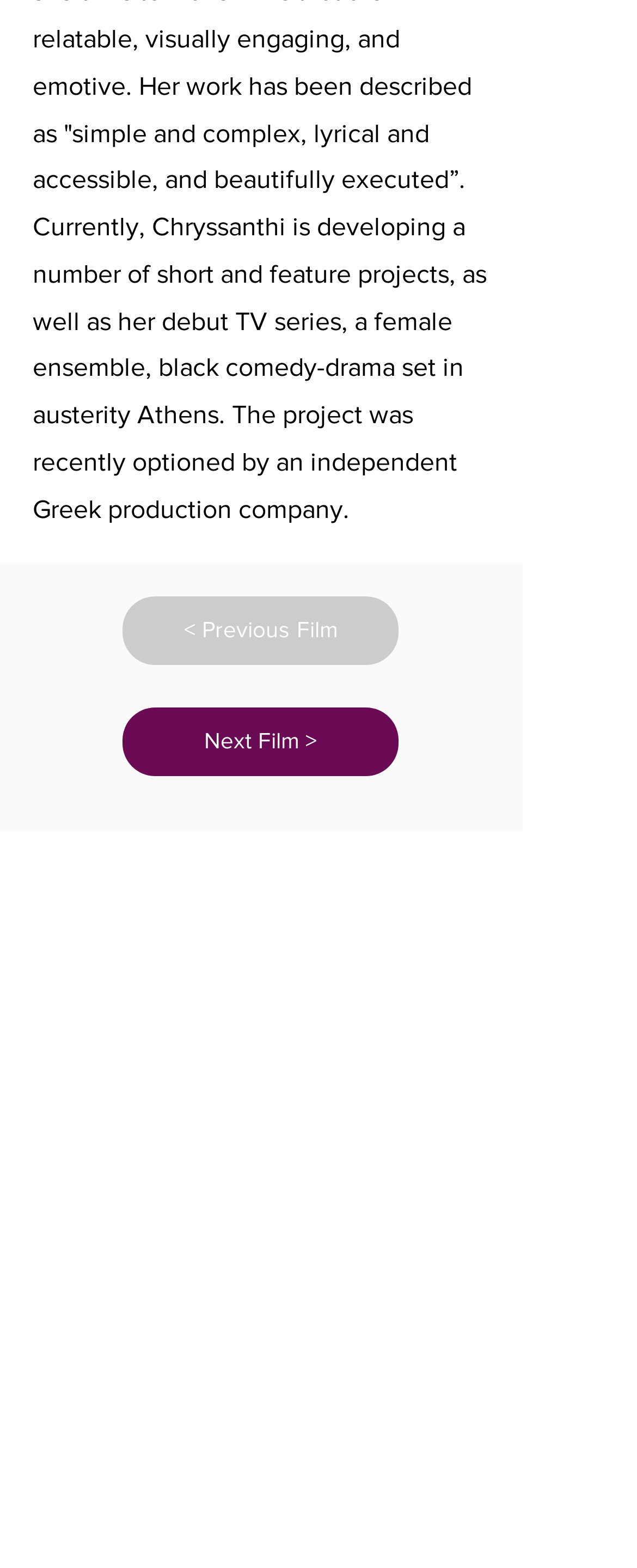Specify the bounding box coordinates of the area to click in order to execute this command: 'Send an email to info@nocoastfilmfest.com'. The coordinates should consist of four float numbers ranging from 0 to 1, and should be formatted as [left, top, right, bottom].

[0.178, 0.714, 0.642, 0.732]